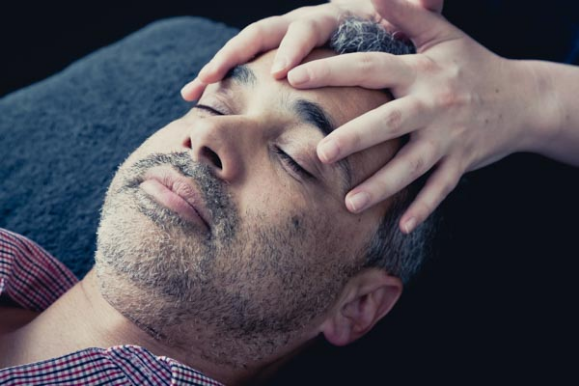Please respond to the question with a concise word or phrase:
What is the state of the man's eyes?

closed